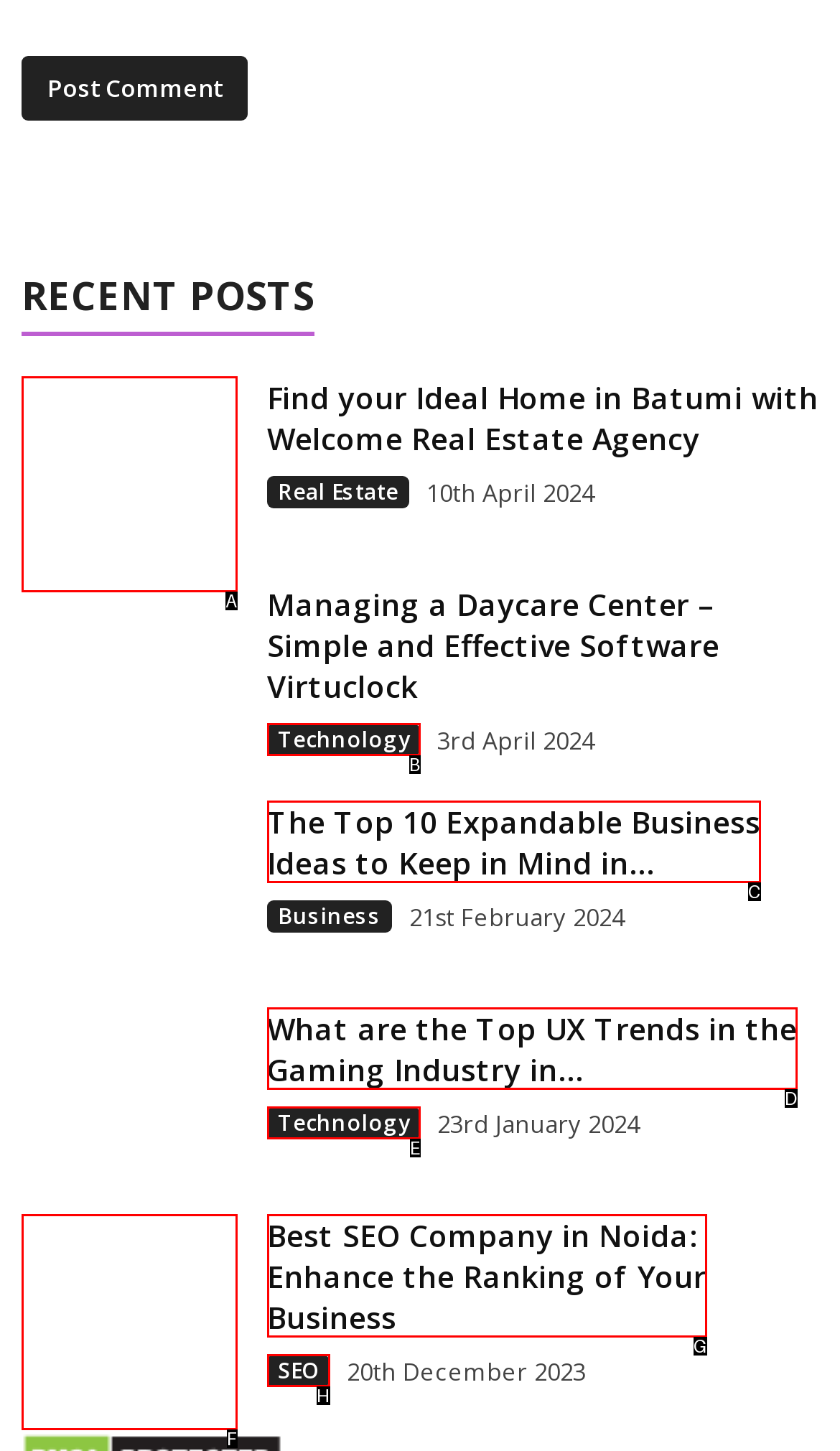Identify the UI element that corresponds to this description: Technology
Respond with the letter of the correct option.

B